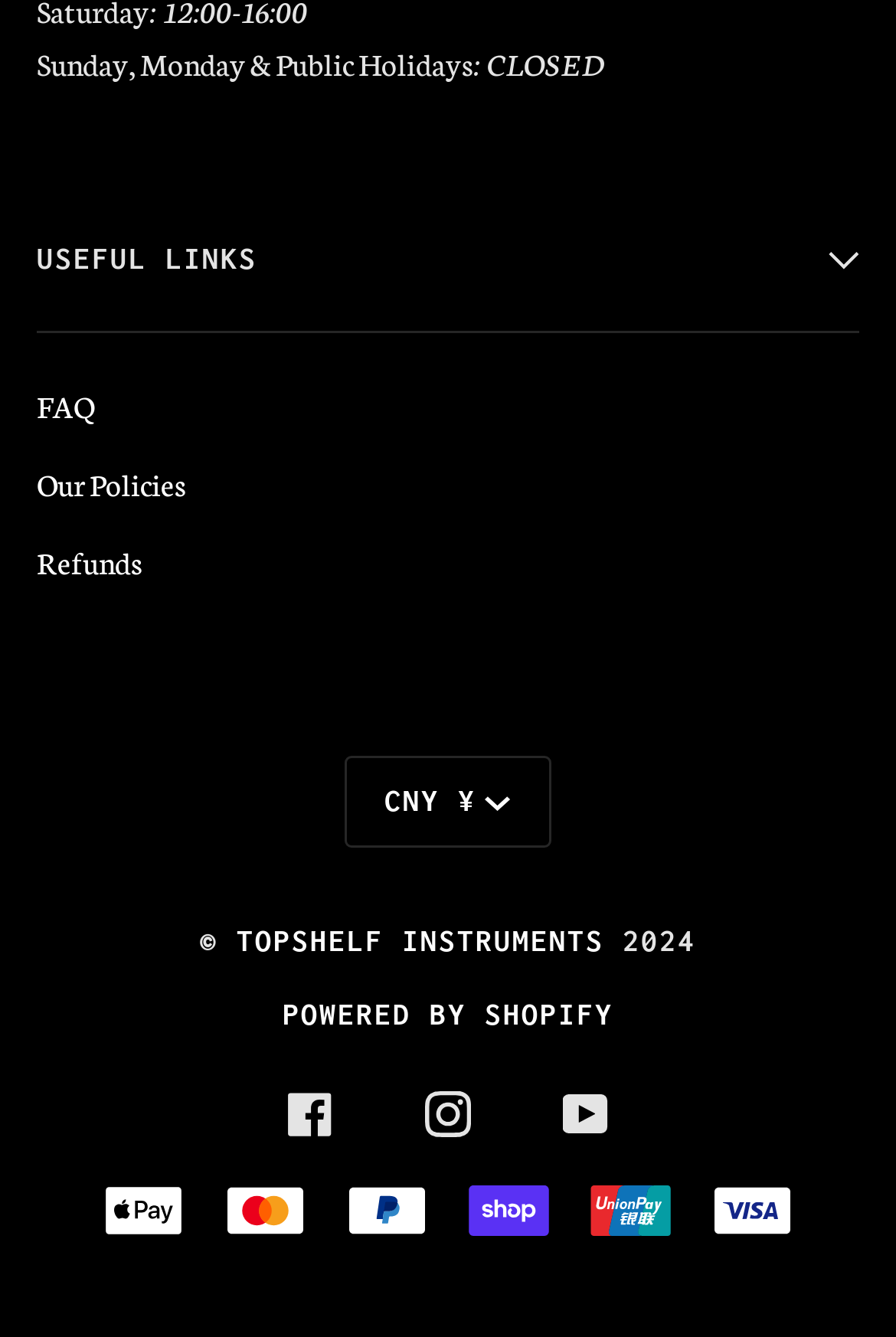What payment methods are accepted on this website?
Give a detailed explanation using the information visible in the image.

The payment methods accepted on this website are mentioned at the bottom of the webpage, which includes Apple Pay, Mastercard, PayPal, Shop Pay, Union Pay, and Visa.